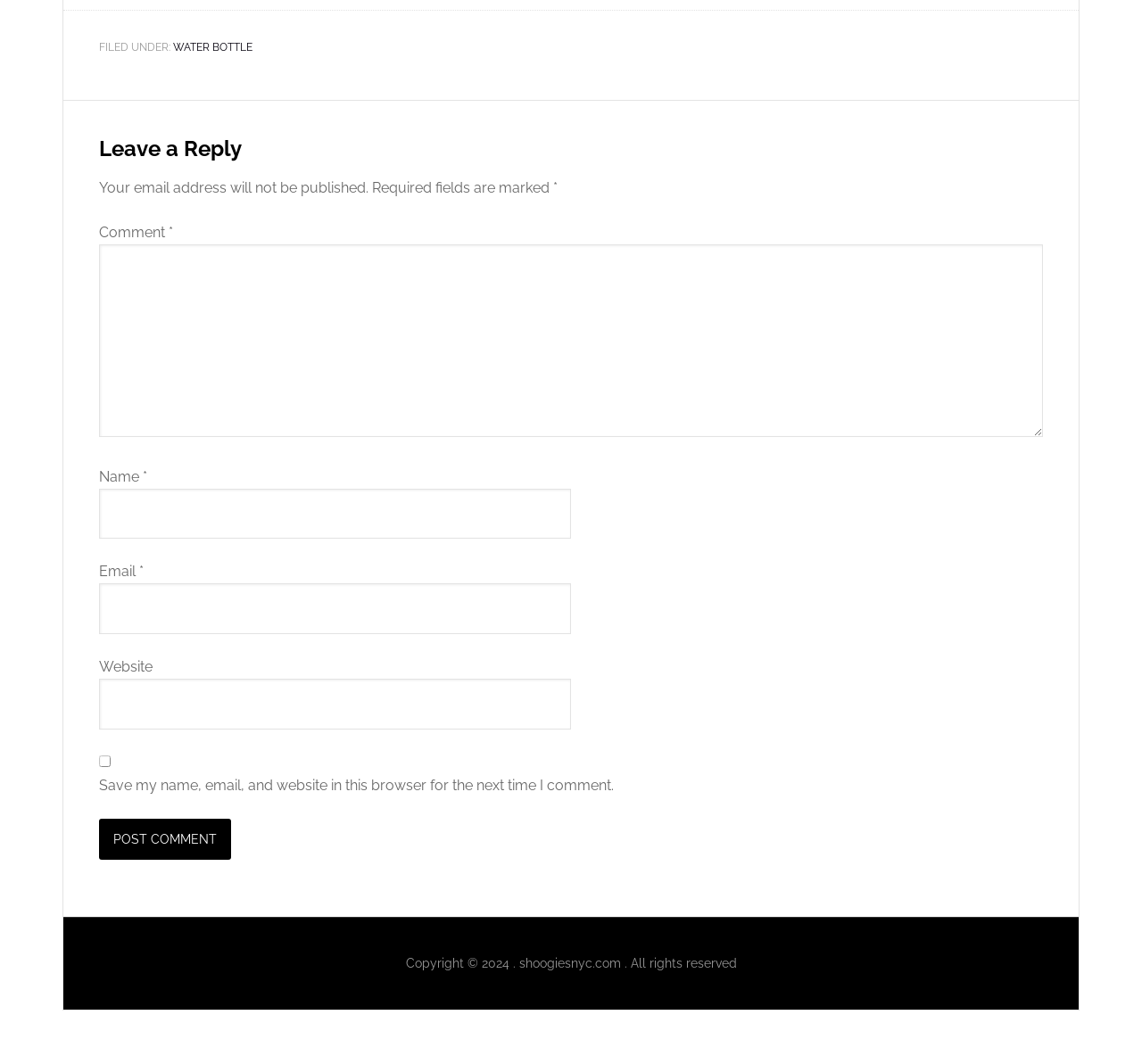Locate the UI element described by Integrating Crypto Payment to Ecommerce in the provided webpage screenshot. Return the bounding box coordinates in the format (top-left x, top-left y, bottom-right x, bottom-right y), ensuring all values are between 0 and 1.

None